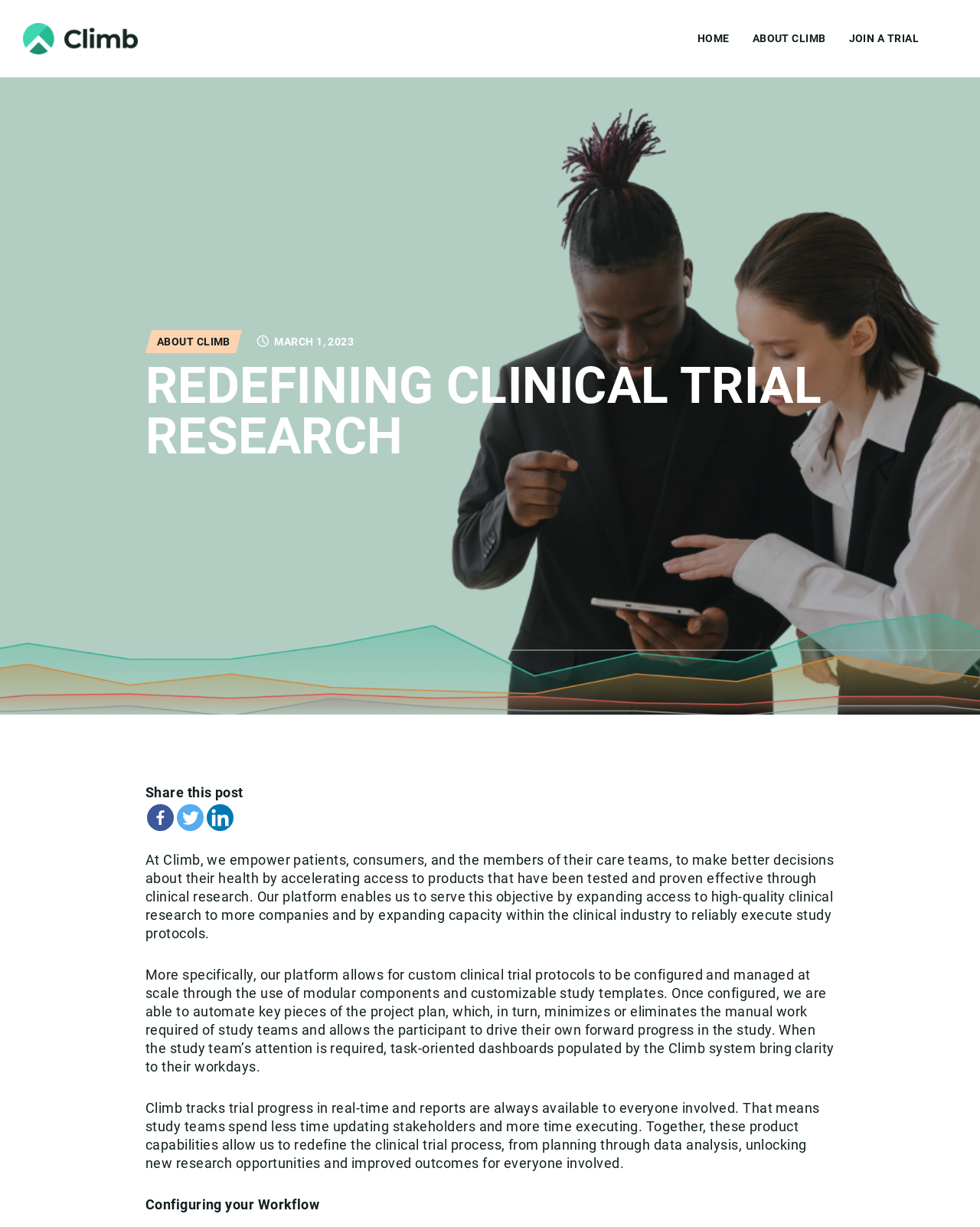Find the bounding box coordinates for the HTML element described in this sentence: "About Climb". Provide the coordinates as four float numbers between 0 and 1, in the format [left, top, right, bottom].

[0.155, 0.269, 0.241, 0.288]